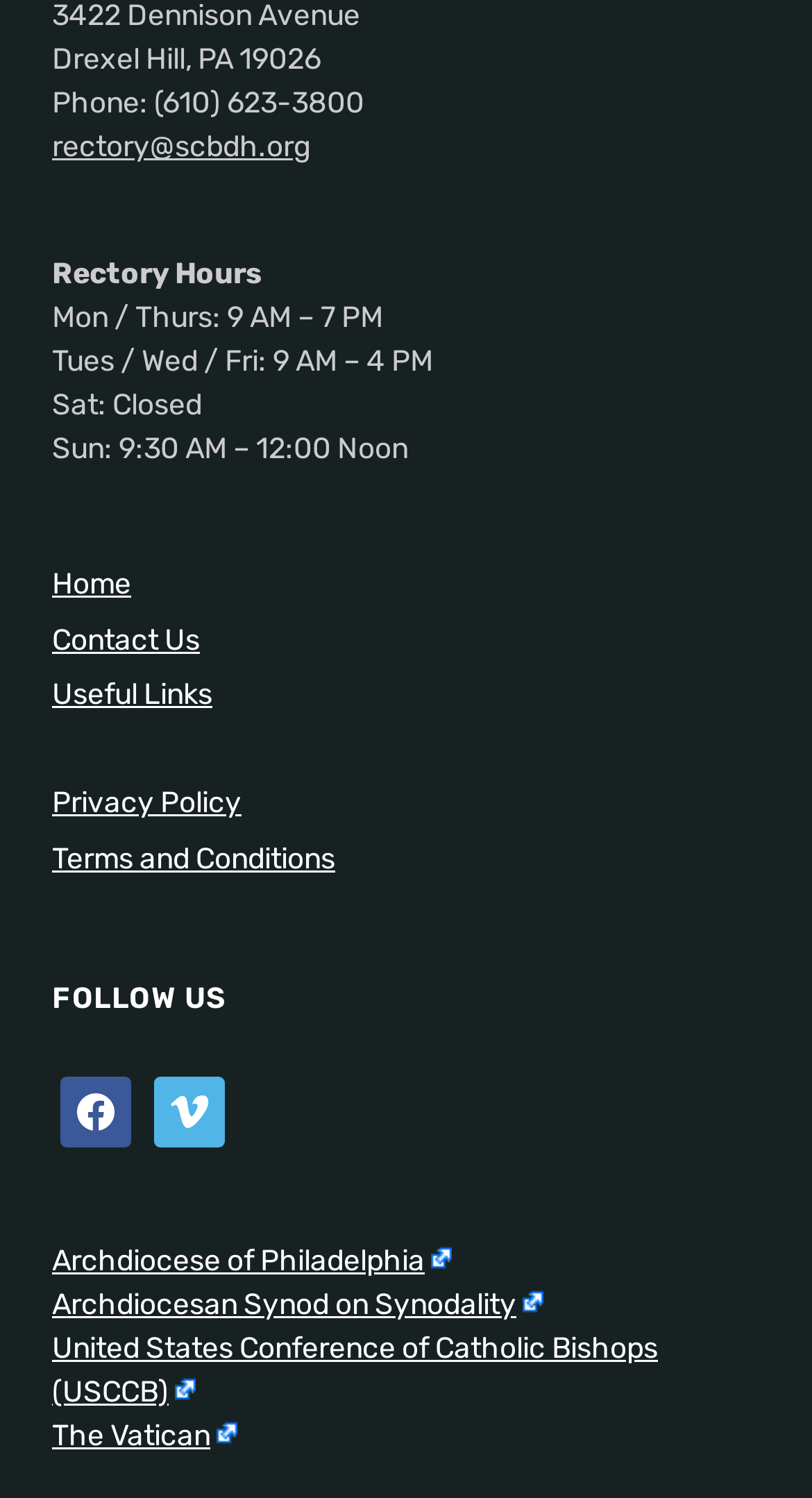What is the phone number of the rectory?
Look at the screenshot and respond with one word or a short phrase.

(610) 623-3800